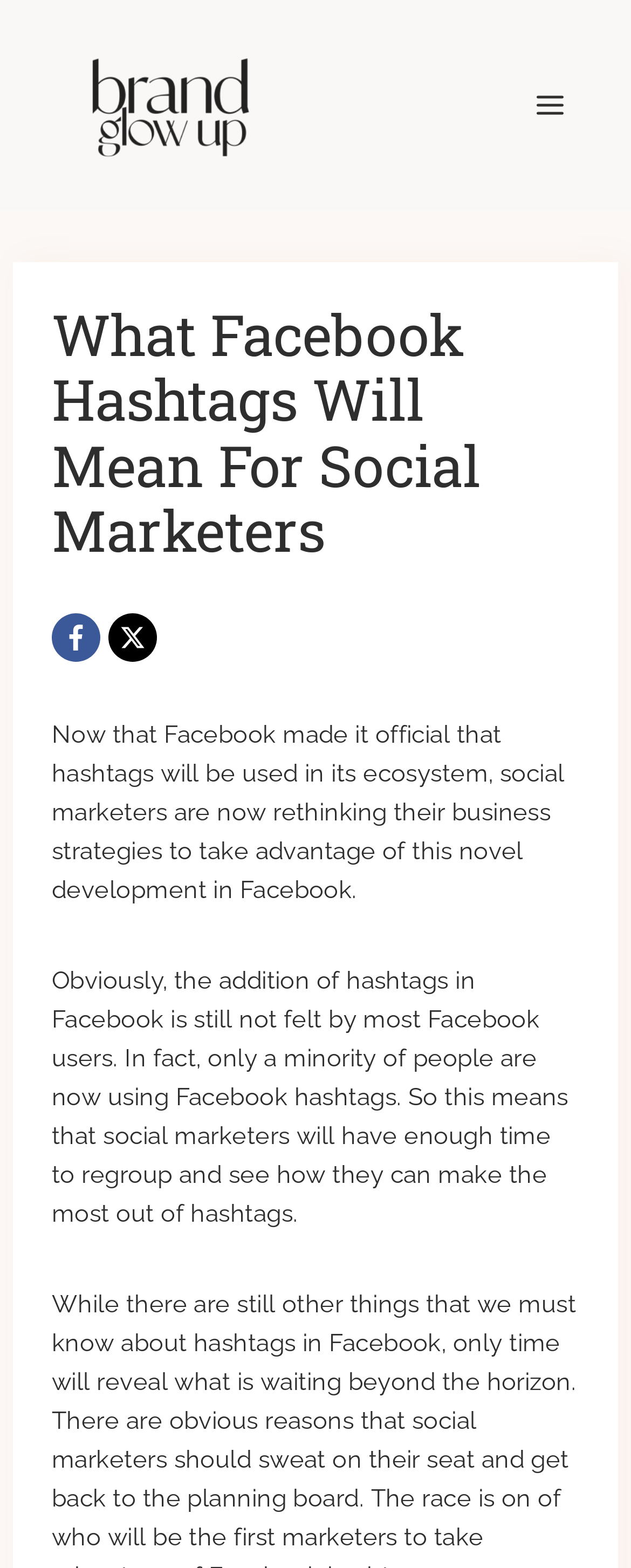Predict the bounding box coordinates for the UI element described as: "alt="Brand Glow Up"". The coordinates should be four float numbers between 0 and 1, presented as [left, top, right, bottom].

[0.103, 0.027, 0.436, 0.107]